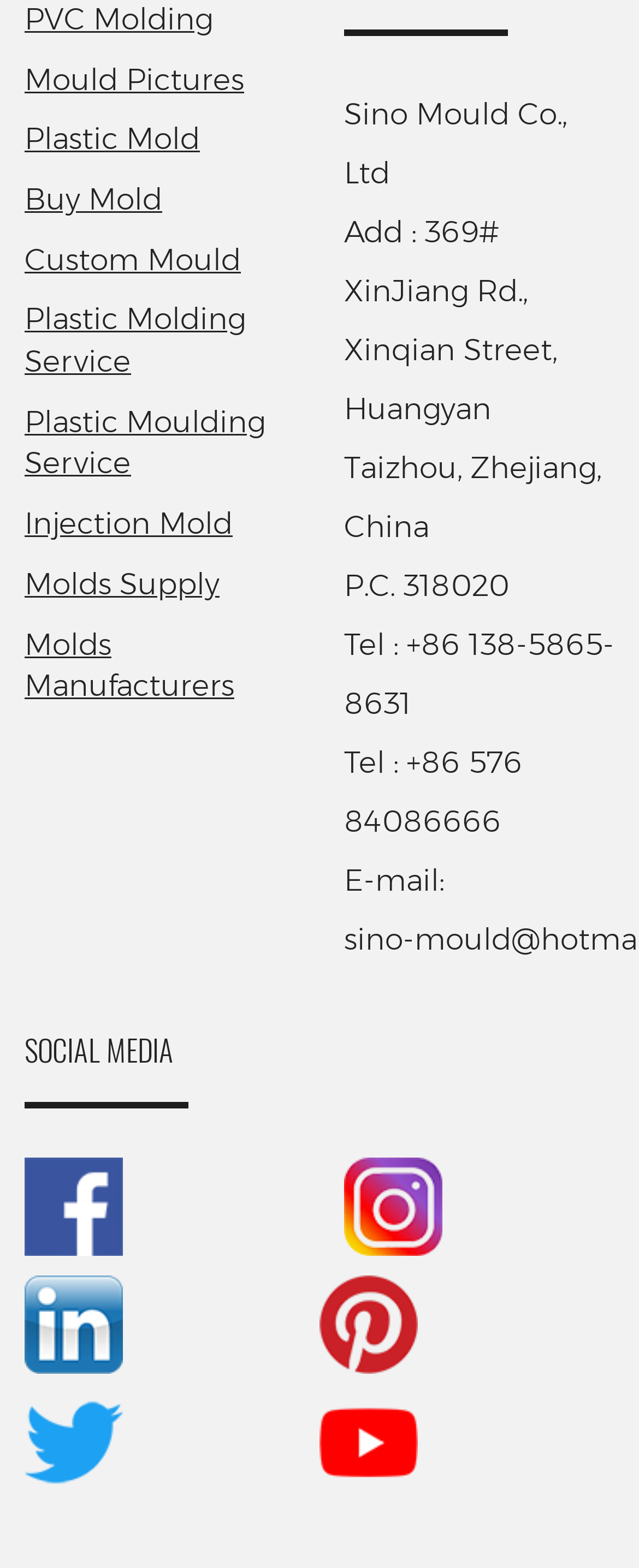What is the email address?
Using the image, elaborate on the answer with as much detail as possible.

The email address is not explicitly provided on the webpage. There is a static text element that reads 'E-mail:', but it does not provide the actual email address.